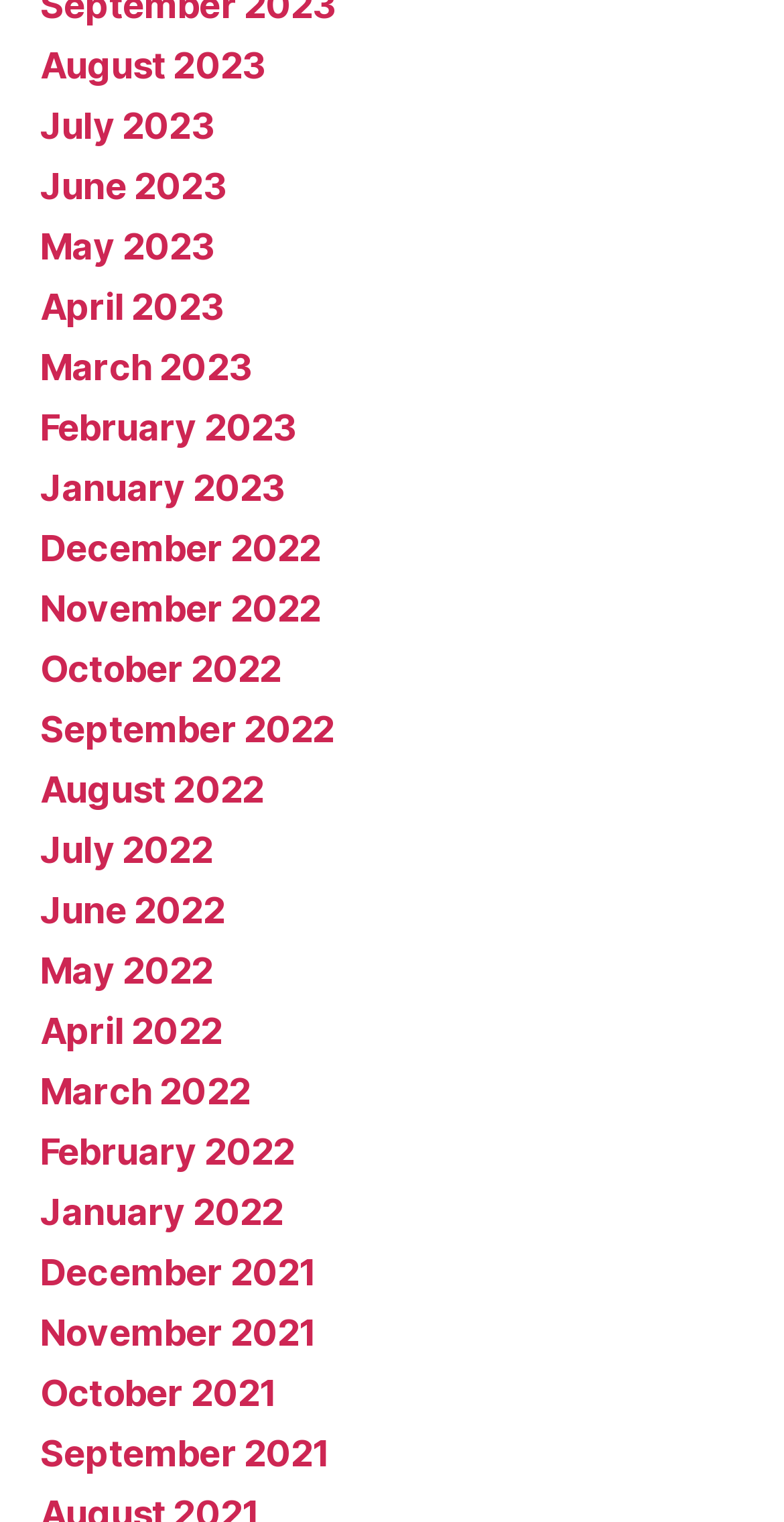Specify the bounding box coordinates for the region that must be clicked to perform the given instruction: "Check December 2021".

[0.051, 0.822, 0.404, 0.85]